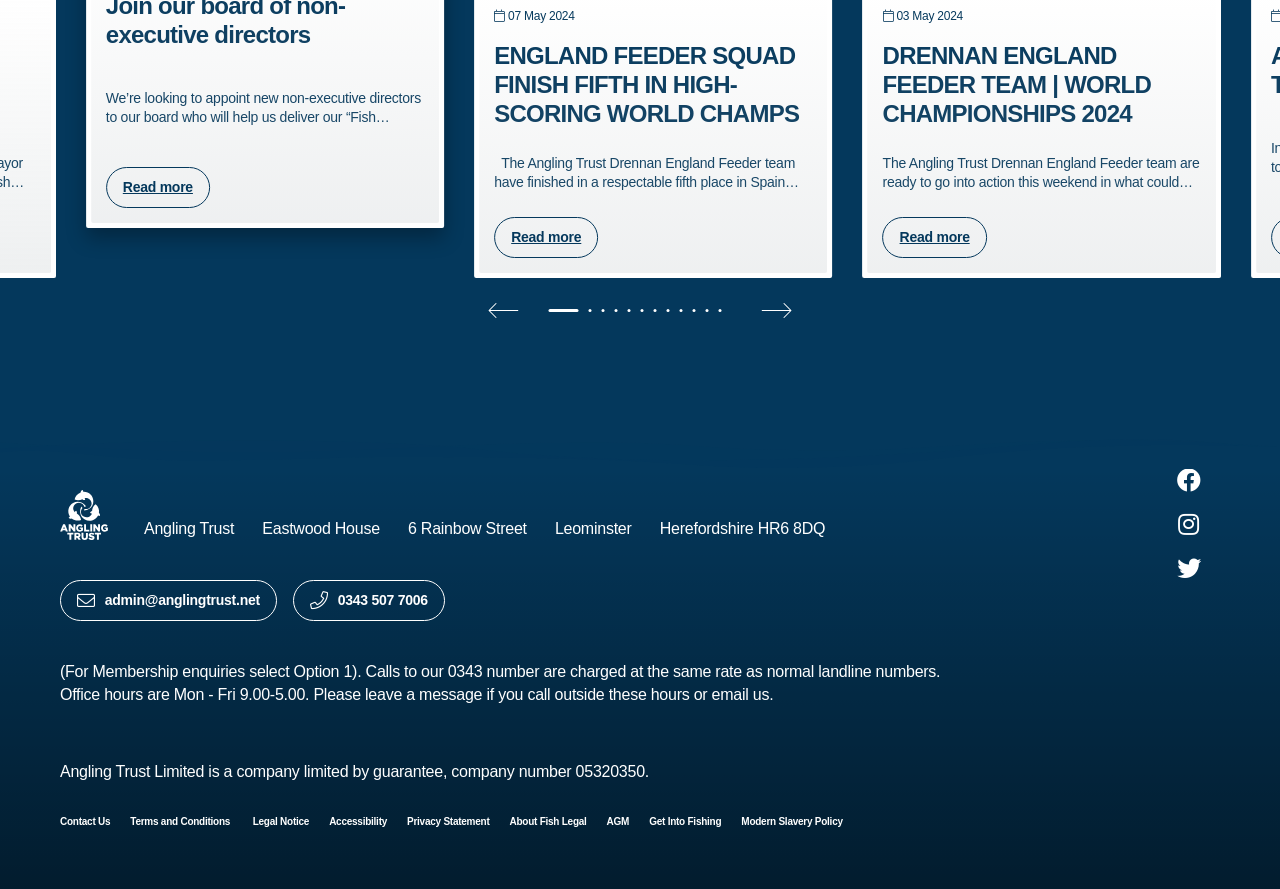Identify the bounding box coordinates of the element that should be clicked to fulfill this task: "Contact Us". The coordinates should be provided as four float numbers between 0 and 1, i.e., [left, top, right, bottom].

[0.047, 0.918, 0.086, 0.93]